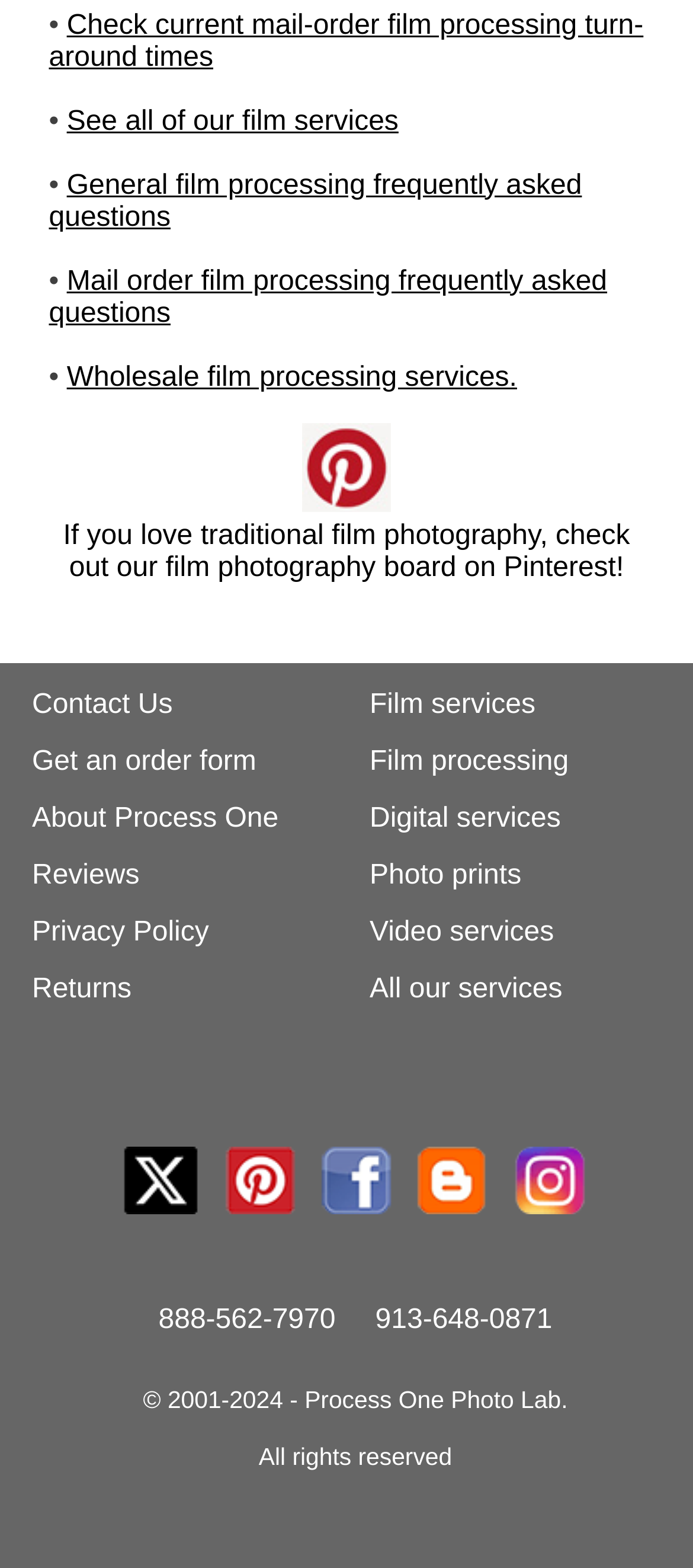Please identify the bounding box coordinates of the element that needs to be clicked to perform the following instruction: "Get an order form".

[0.046, 0.476, 0.37, 0.495]